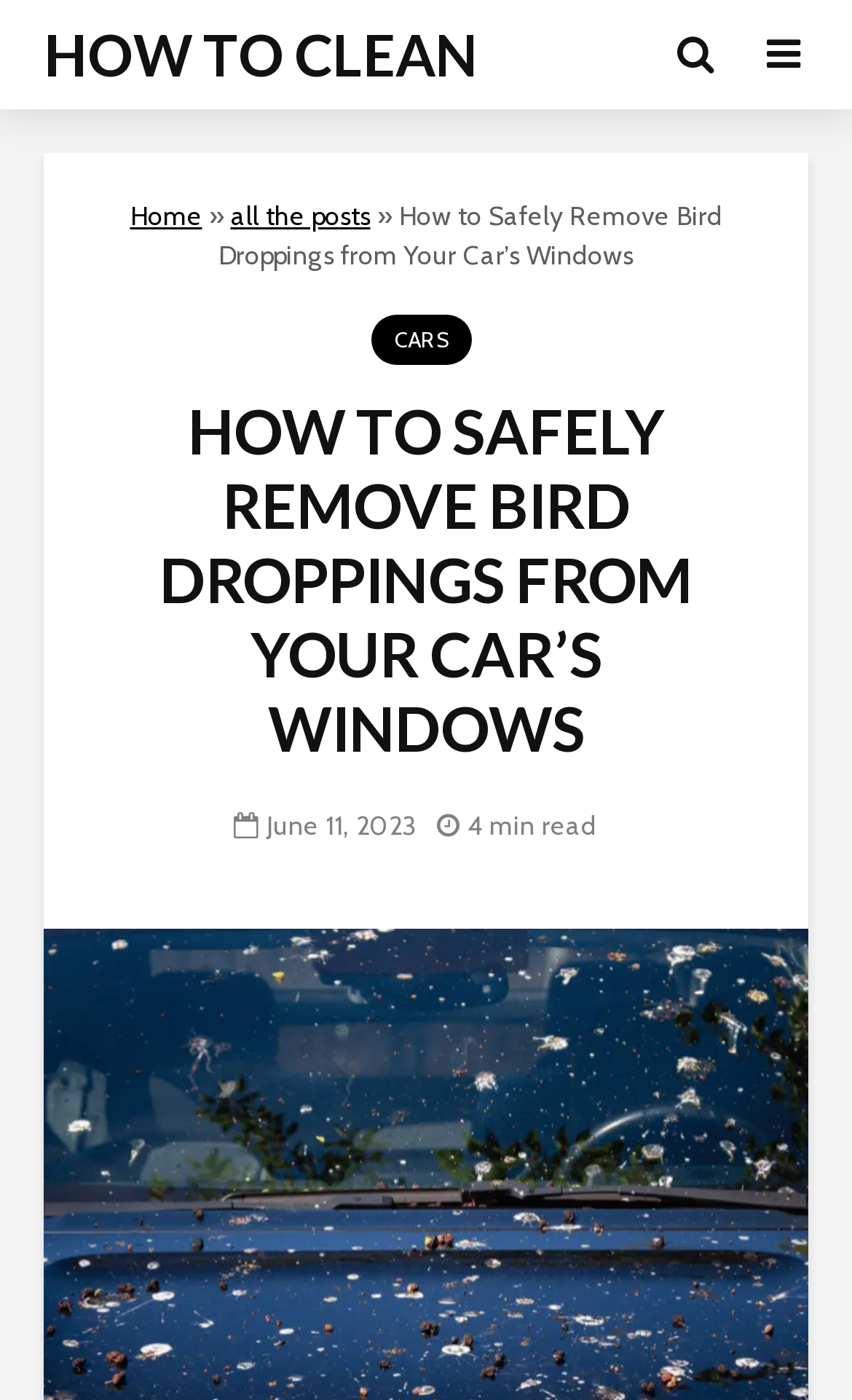Please determine the main heading text of this webpage.

HOW TO SAFELY REMOVE BIRD DROPPINGS FROM YOUR CAR’S WINDOWS